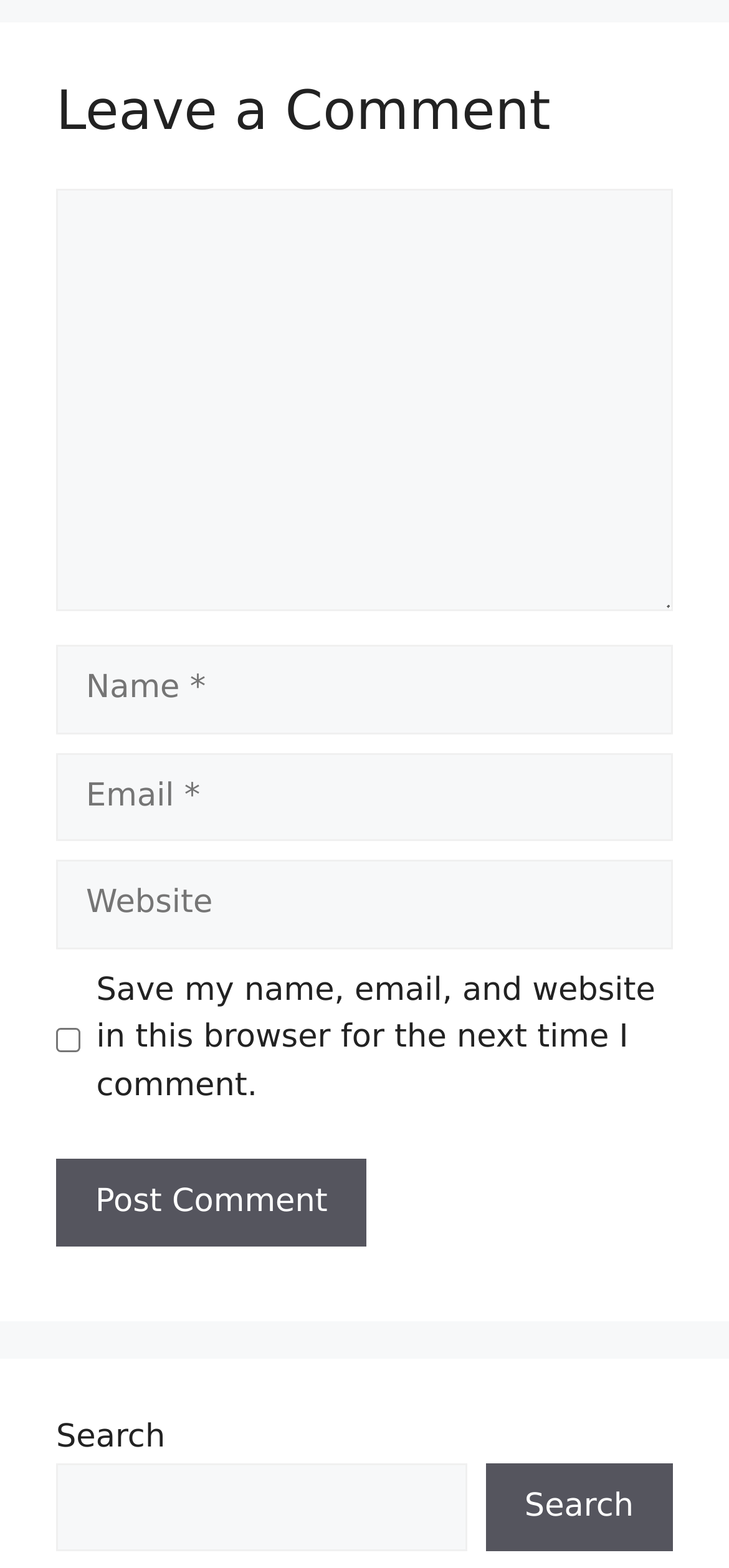What is the search function for? Please answer the question using a single word or phrase based on the image.

Search the website